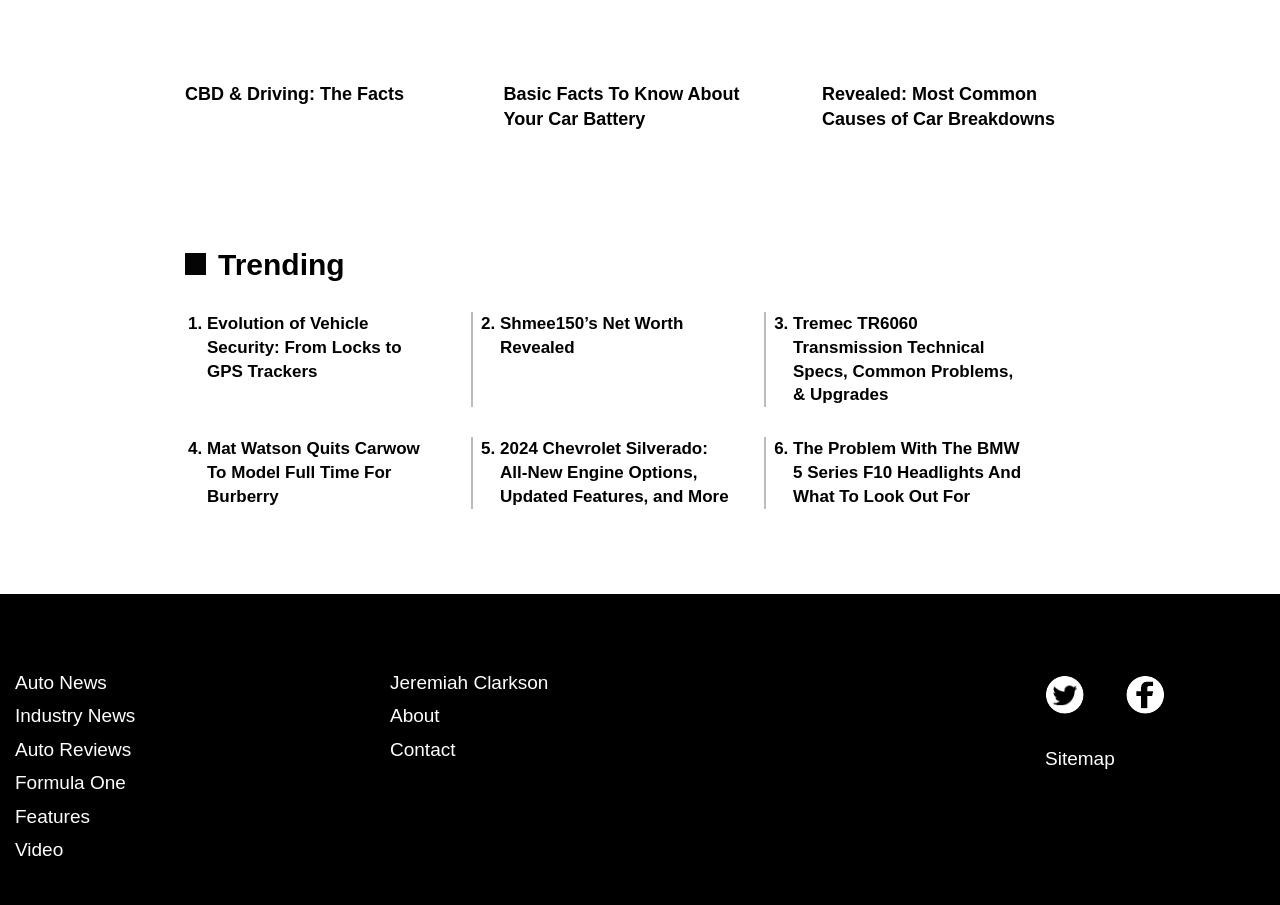Given the element description: "alt="Top-Gear-Car-Breakdown-Dailycarblog"", predict the bounding box coordinates of the UI element it refers to, using four float numbers between 0 and 1, i.e., [left, top, right, bottom].

[0.642, 0.057, 0.855, 0.081]